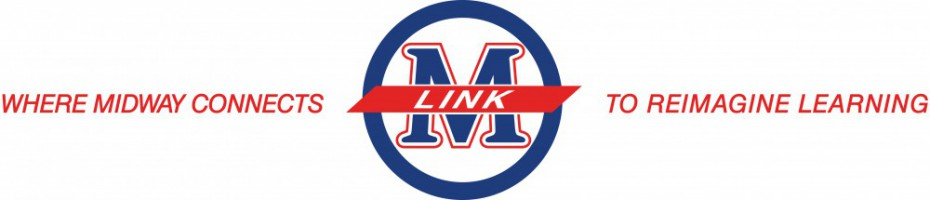Give a one-word or short phrase answer to the question: 
What is the purpose of the organization?

Bridging resources and opportunities